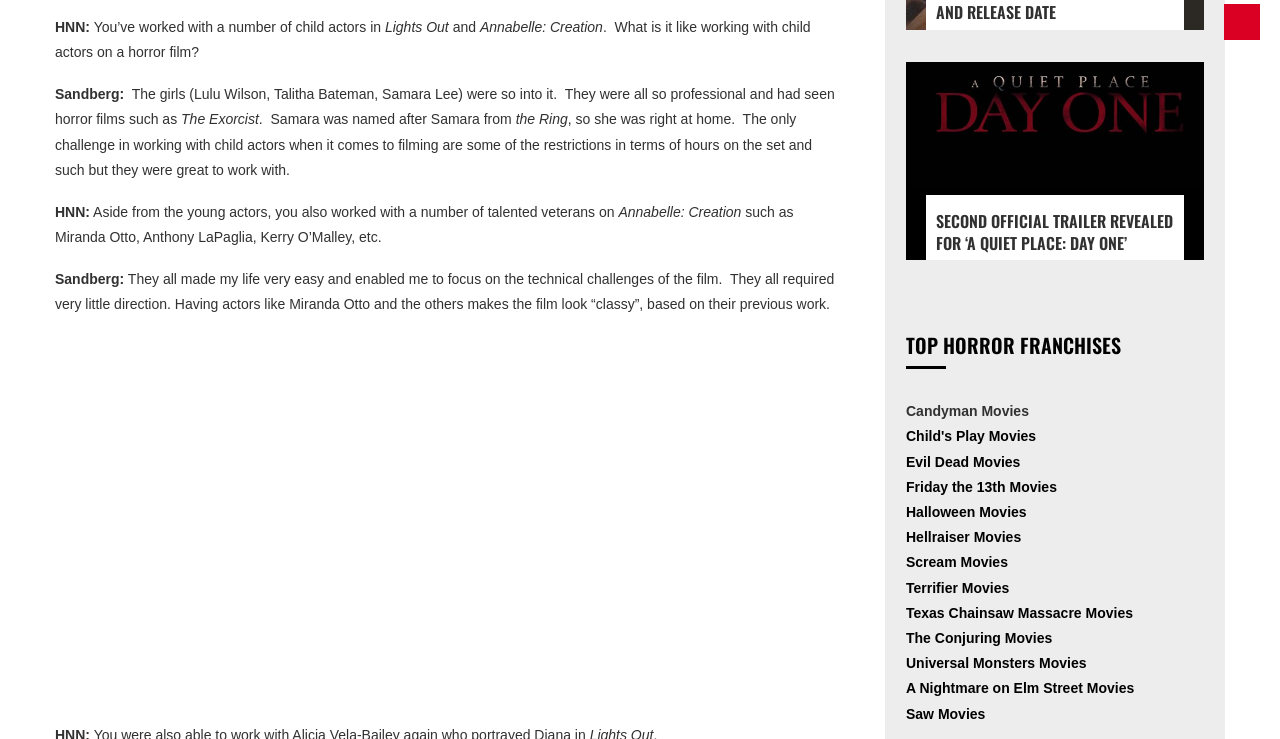Provide a brief response to the question using a single word or phrase: 
Who is being interviewed?

Sandberg